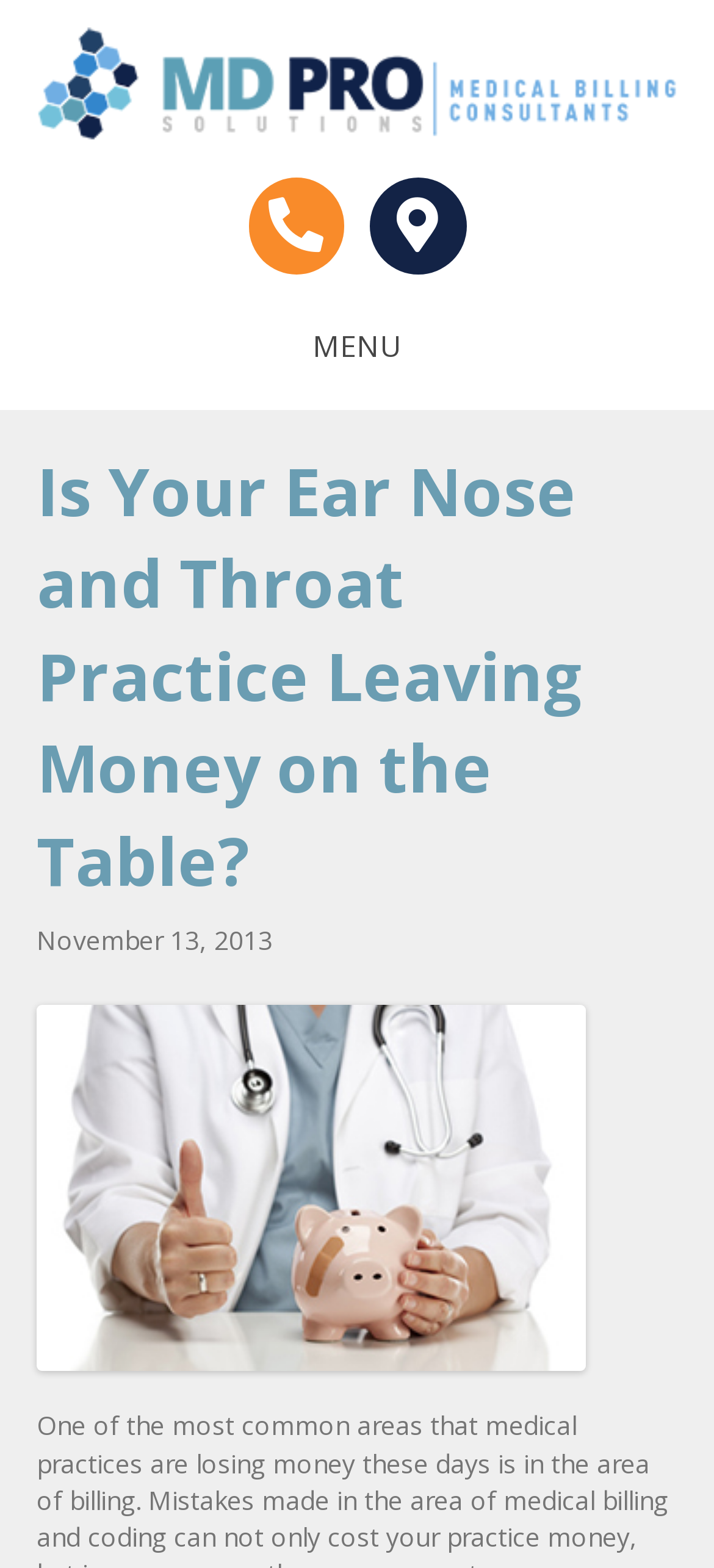Offer a comprehensive description of the webpage’s content and structure.

The webpage appears to be an article or blog post from MD Pro Solutions, with a focus on Ear, Nose, and Throat practices. At the top left of the page, there is a logo image with the text "logo-2019" and a "Menu" button next to it. The menu button has a dropdown list with a single item labeled "MENU".

Below the logo and menu, there is a large heading that spans the width of the page, which reads "Is Your Ear Nose and Throat Practice Leaving Money on the Table?". This heading is followed by a smaller text indicating the publication date, "November 13, 2013".

Further down the page, there is a large image that takes up most of the width, labeled "medical-billing-mistakes". This image is likely related to the content of the article, which may discuss common mistakes in medical billing and how to avoid them.